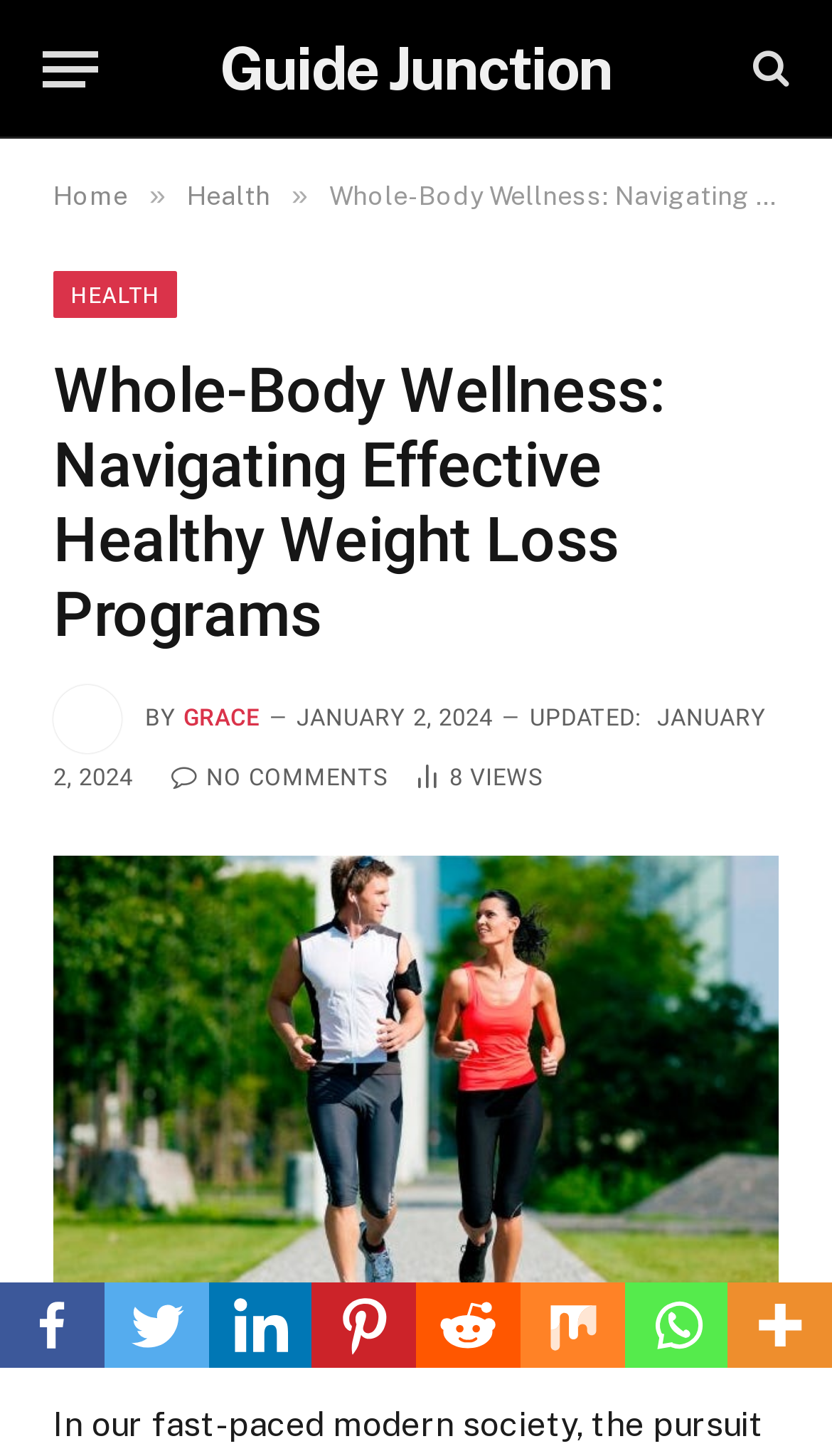Determine the coordinates of the bounding box for the clickable area needed to execute this instruction: "View the author's profile".

[0.221, 0.483, 0.312, 0.502]